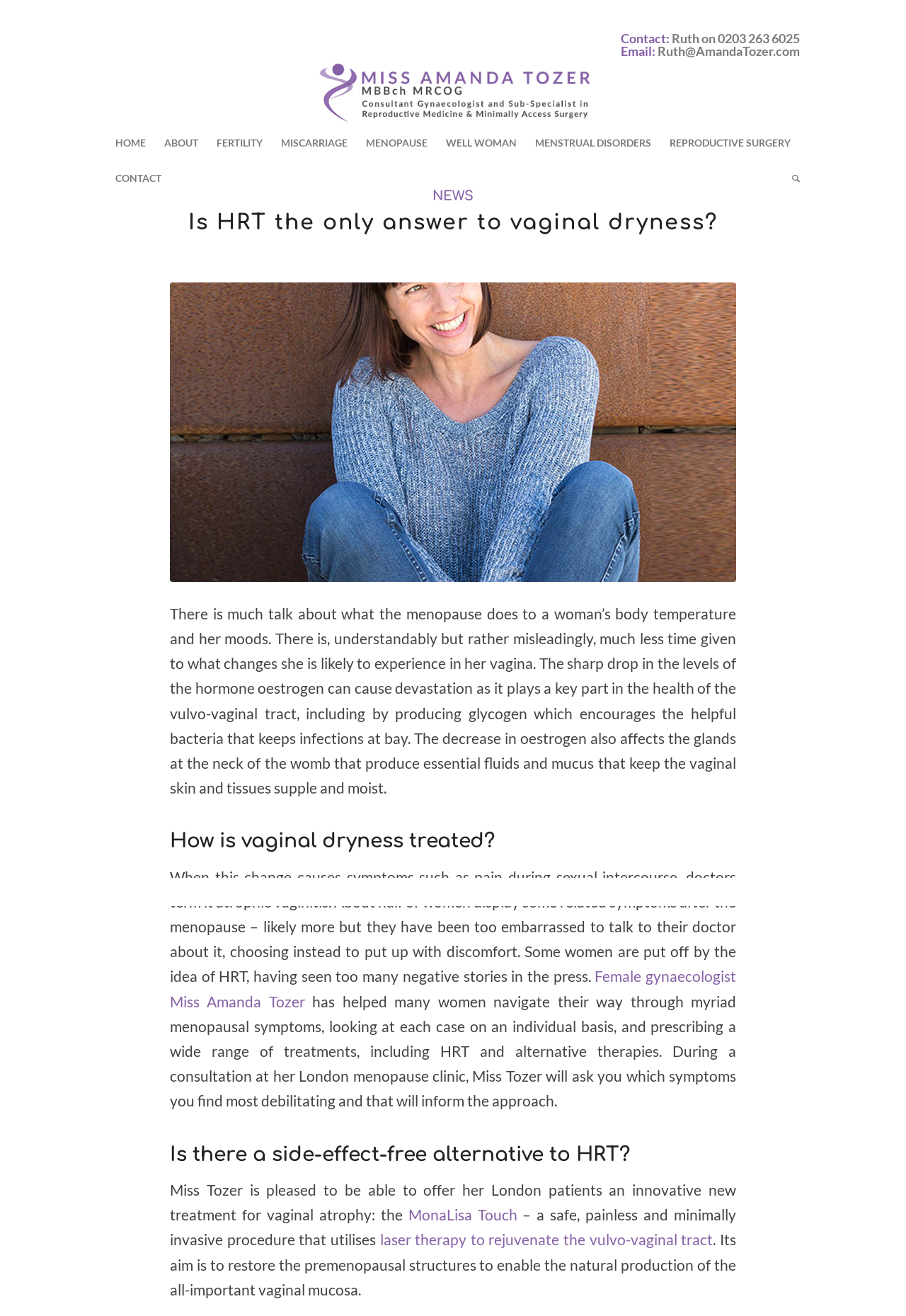Please identify the bounding box coordinates of the clickable area that will fulfill the following instruction: "Learn about Vaginal Dryness Treatment London". The coordinates should be in the format of four float numbers between 0 and 1, i.e., [left, top, right, bottom].

[0.188, 0.215, 0.812, 0.442]